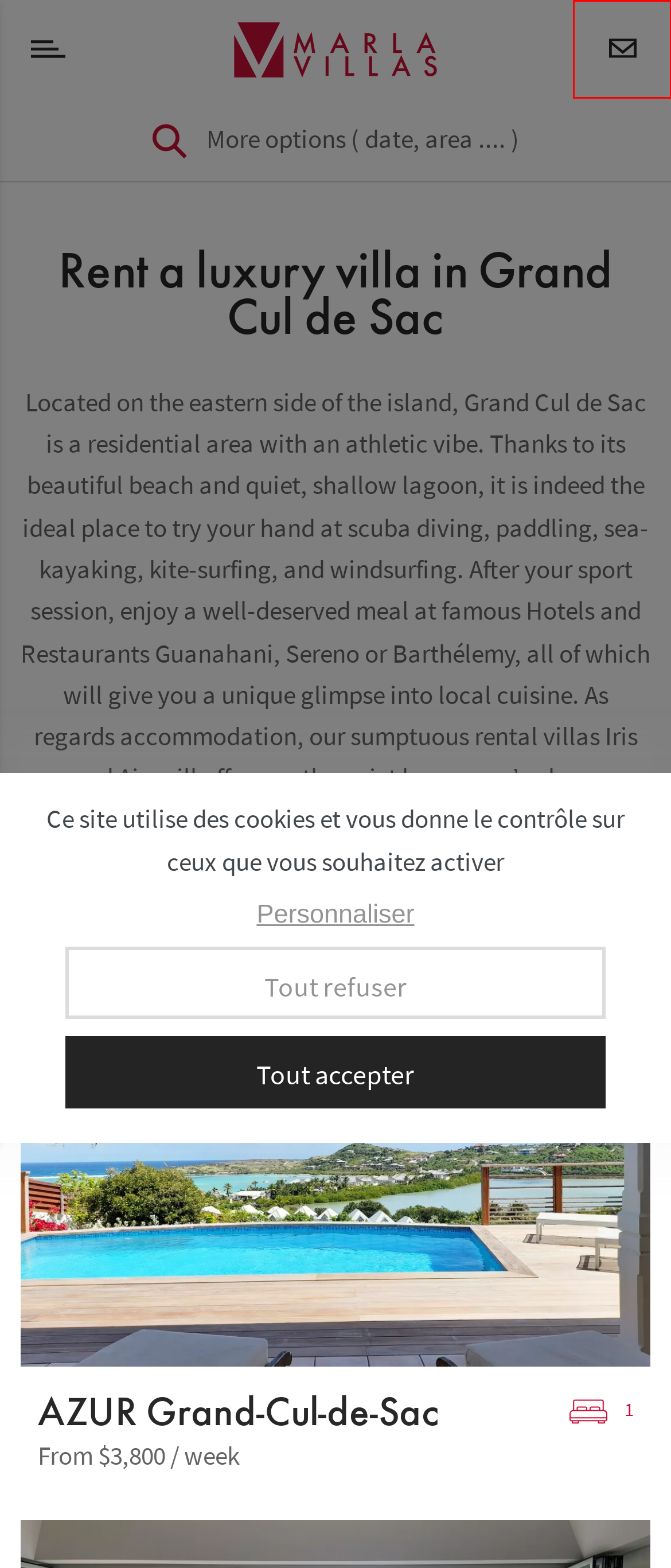Look at the screenshot of a webpage where a red rectangle bounding box is present. Choose the webpage description that best describes the new webpage after clicking the element inside the red bounding box. Here are the candidates:
A. Villa Rentals & Real Estate in St Barts | Marla Villas
B. Rent Villa AZUR : Luxury Villa Rentals on St Barth | Marla Villas
C. Marla Villas - Contact us | Marla Villas
D. Villa Rentals in Marigot - Rent a Villa in St Barts | Marla Villas
E. | Marla Villas
F. Rent Villa Iris : Luxury Villa Rentals on St Barts | Marla Villas
G. Nateev, l'agence web créative ! - nateev.fr
H. Villa Rentals in St Barts : Rent a High-End Villa or Apartment | Marla Villas

C